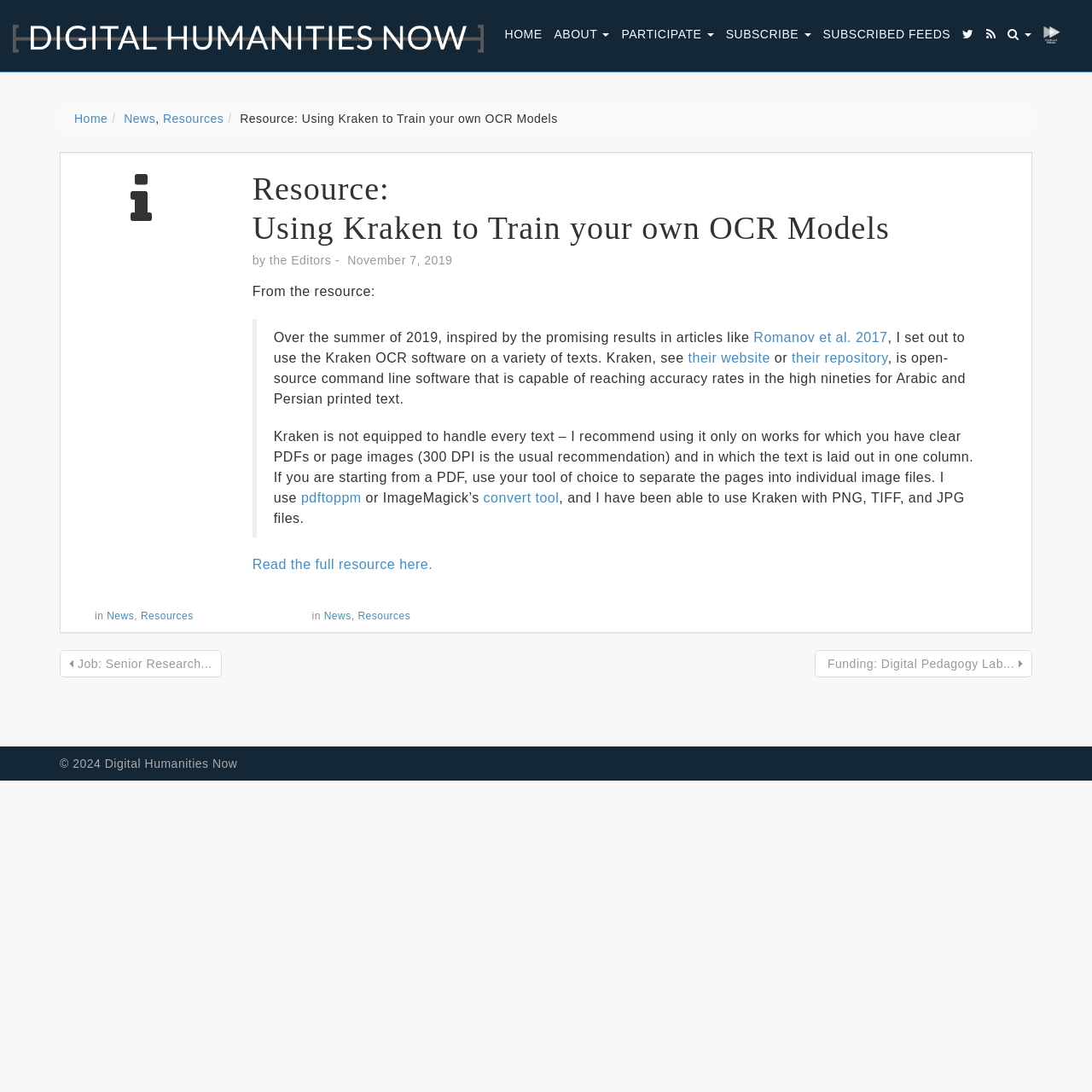Provide the bounding box coordinates of the section that needs to be clicked to accomplish the following instruction: "Check the SUBSCRIBED FEEDS."

[0.748, 0.012, 0.876, 0.051]